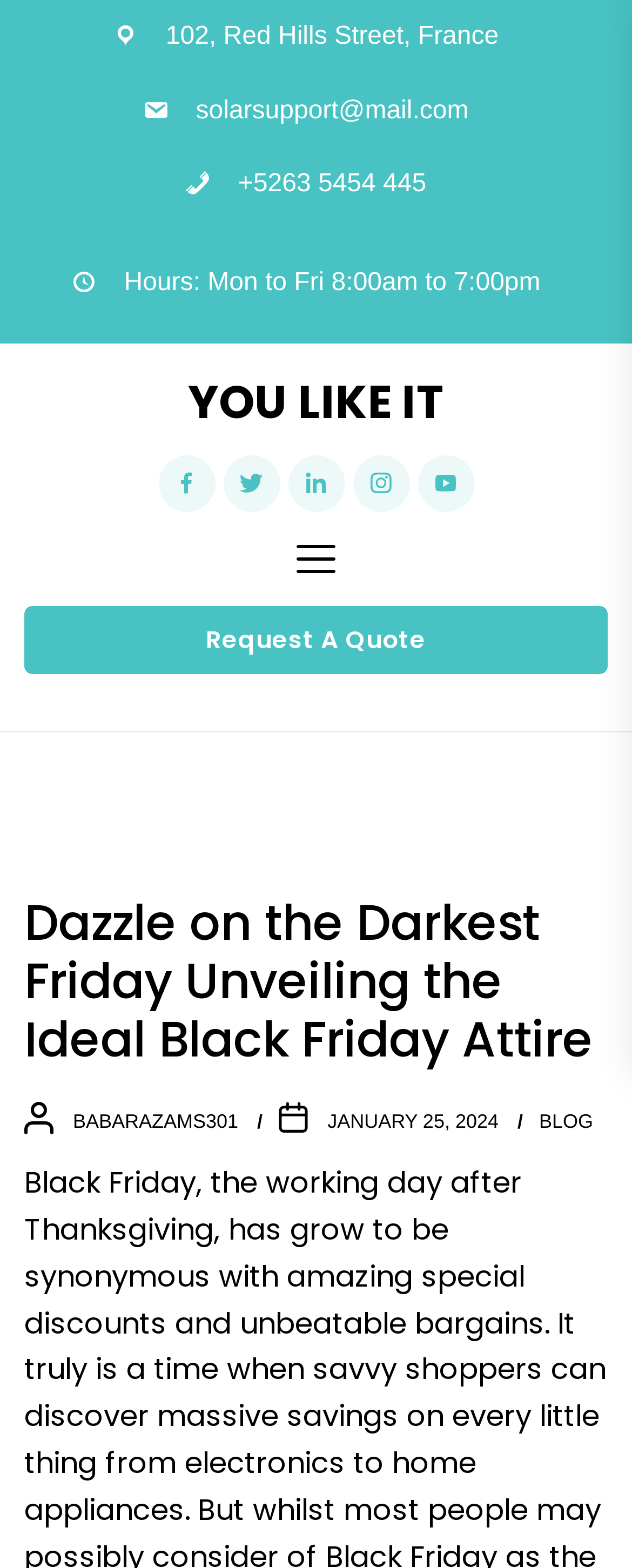Please identify the primary heading of the webpage and give its text content.

Dazzle on the Darkest Friday Unveiling the Ideal Black Friday Attire